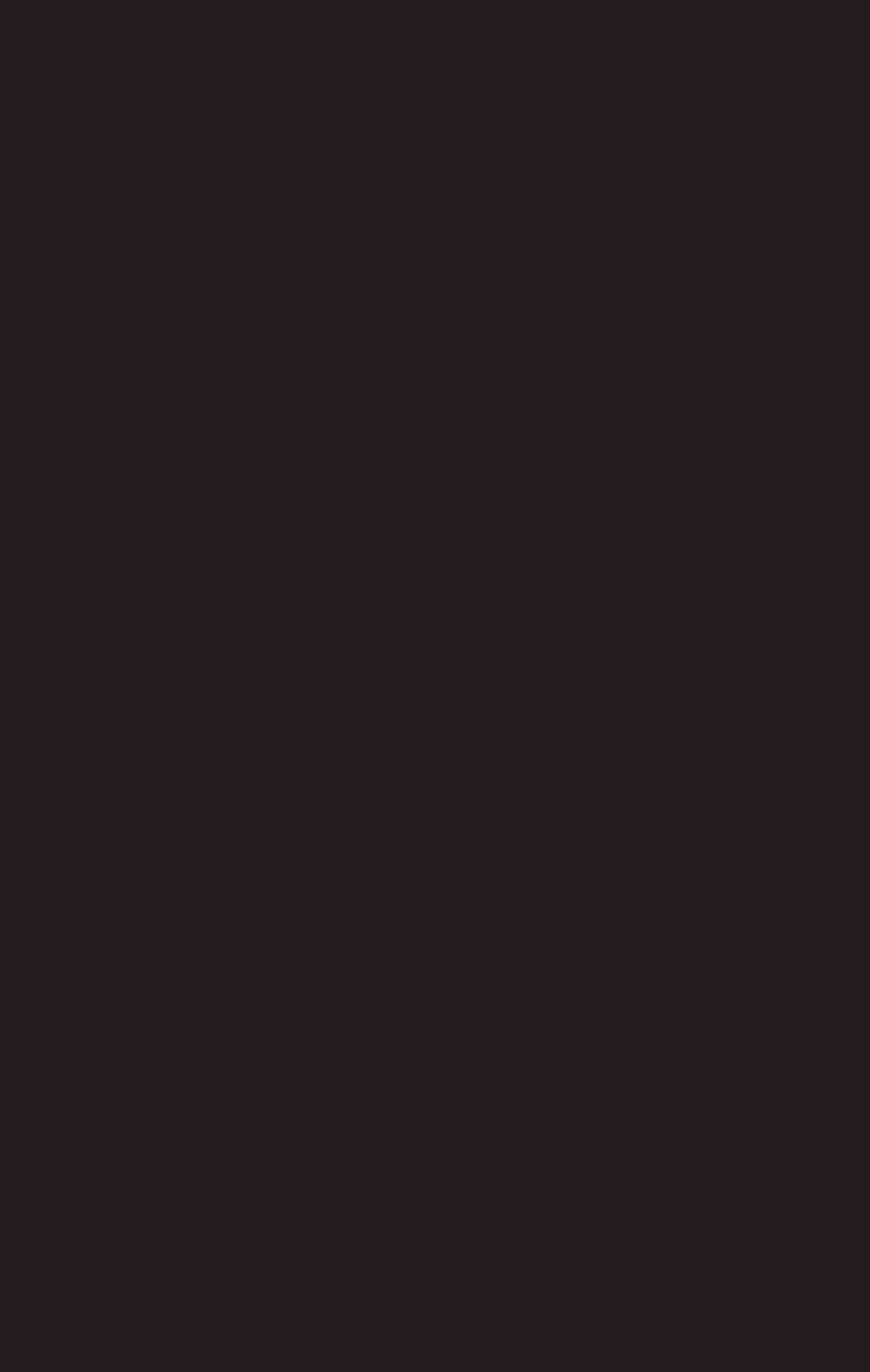Locate the coordinates of the bounding box for the clickable region that fulfills this instruction: "View Weekly Pamphlet April 8-14, 2024".

None